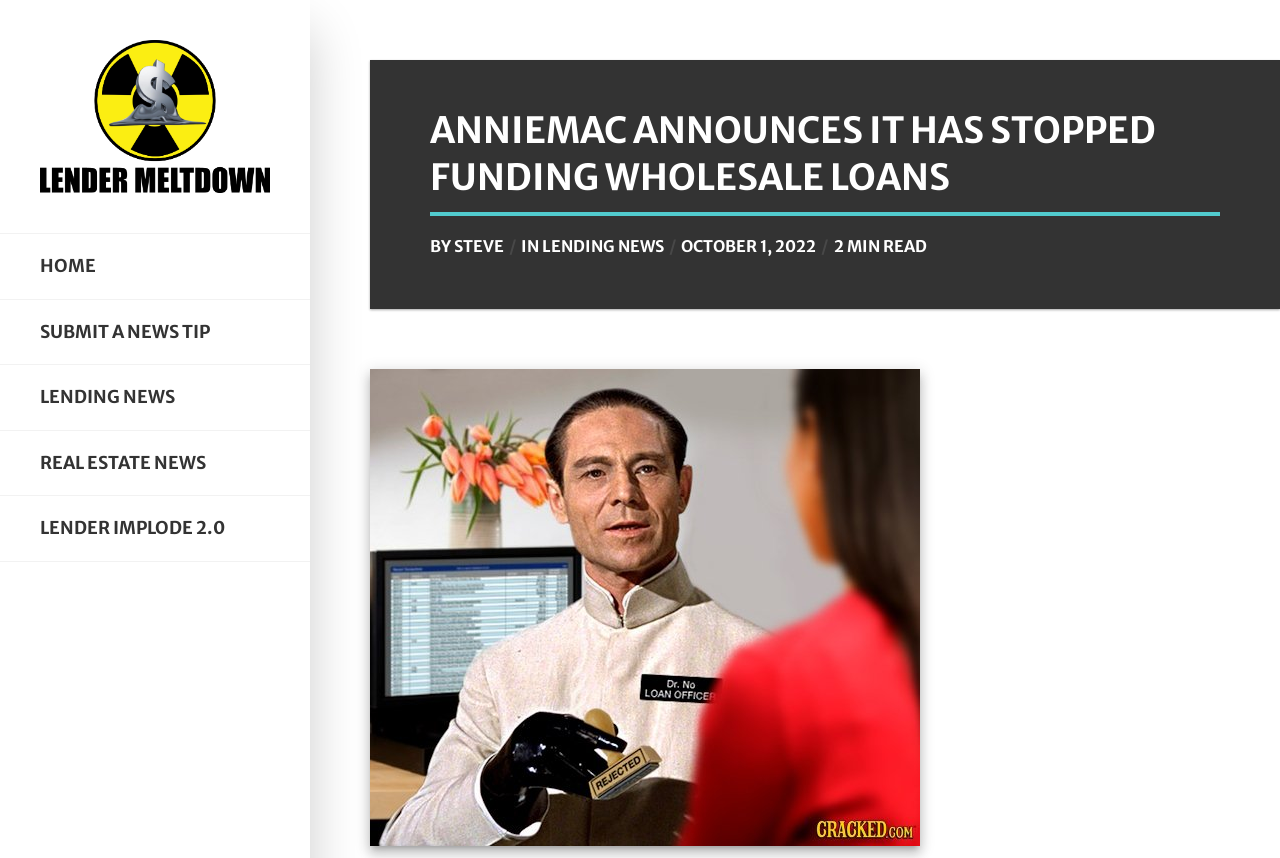Who wrote the article about AnnieMac stopping funding wholesale loans?
Please use the image to deliver a detailed and complete answer.

The answer can be found in the text 'BY STEVE' which is located near the heading, indicating that Steve is the author of the article.